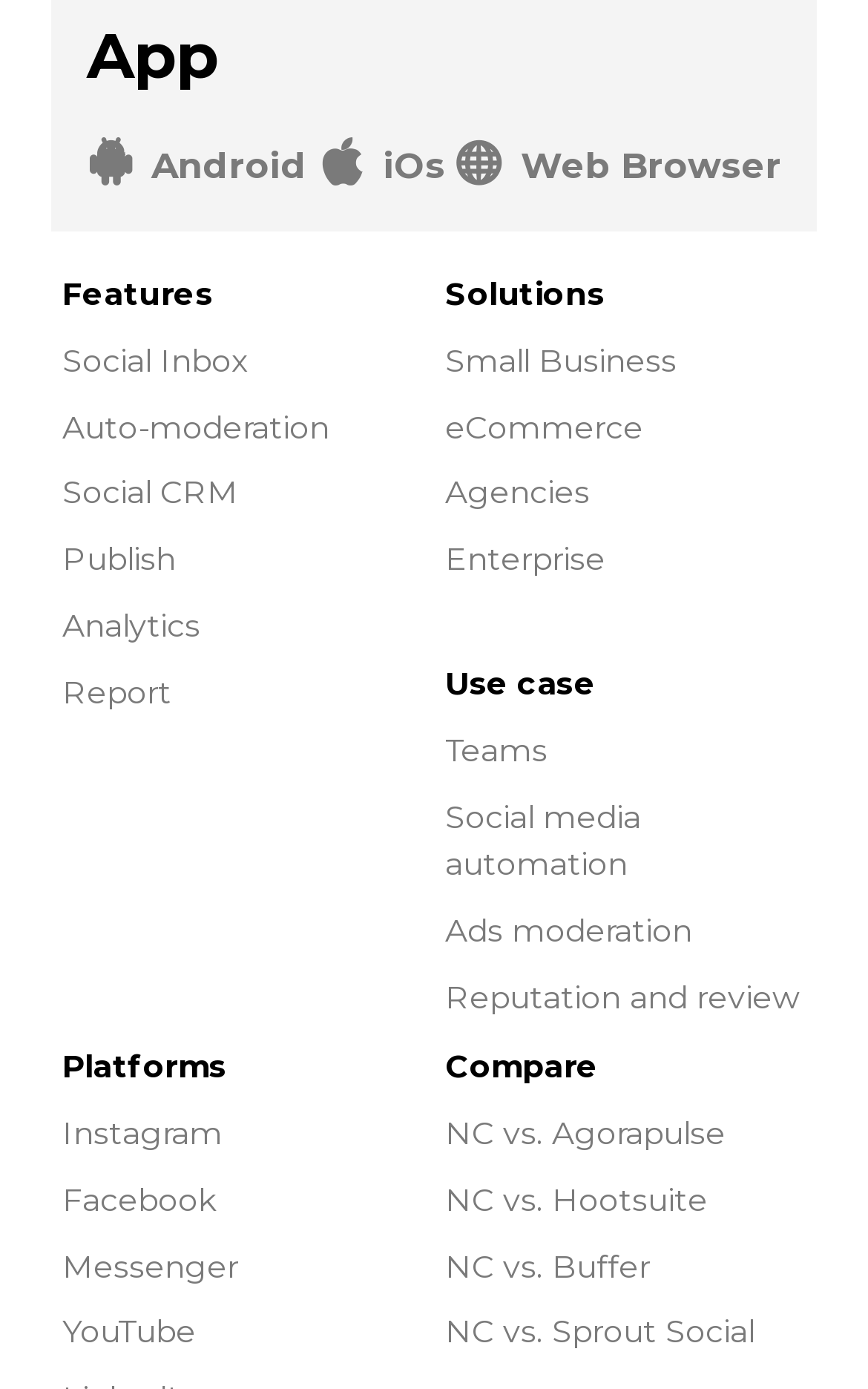Locate the bounding box coordinates of the region to be clicked to comply with the following instruction: "Explore Instagram platform". The coordinates must be four float numbers between 0 and 1, in the form [left, top, right, bottom].

[0.072, 0.802, 0.256, 0.831]